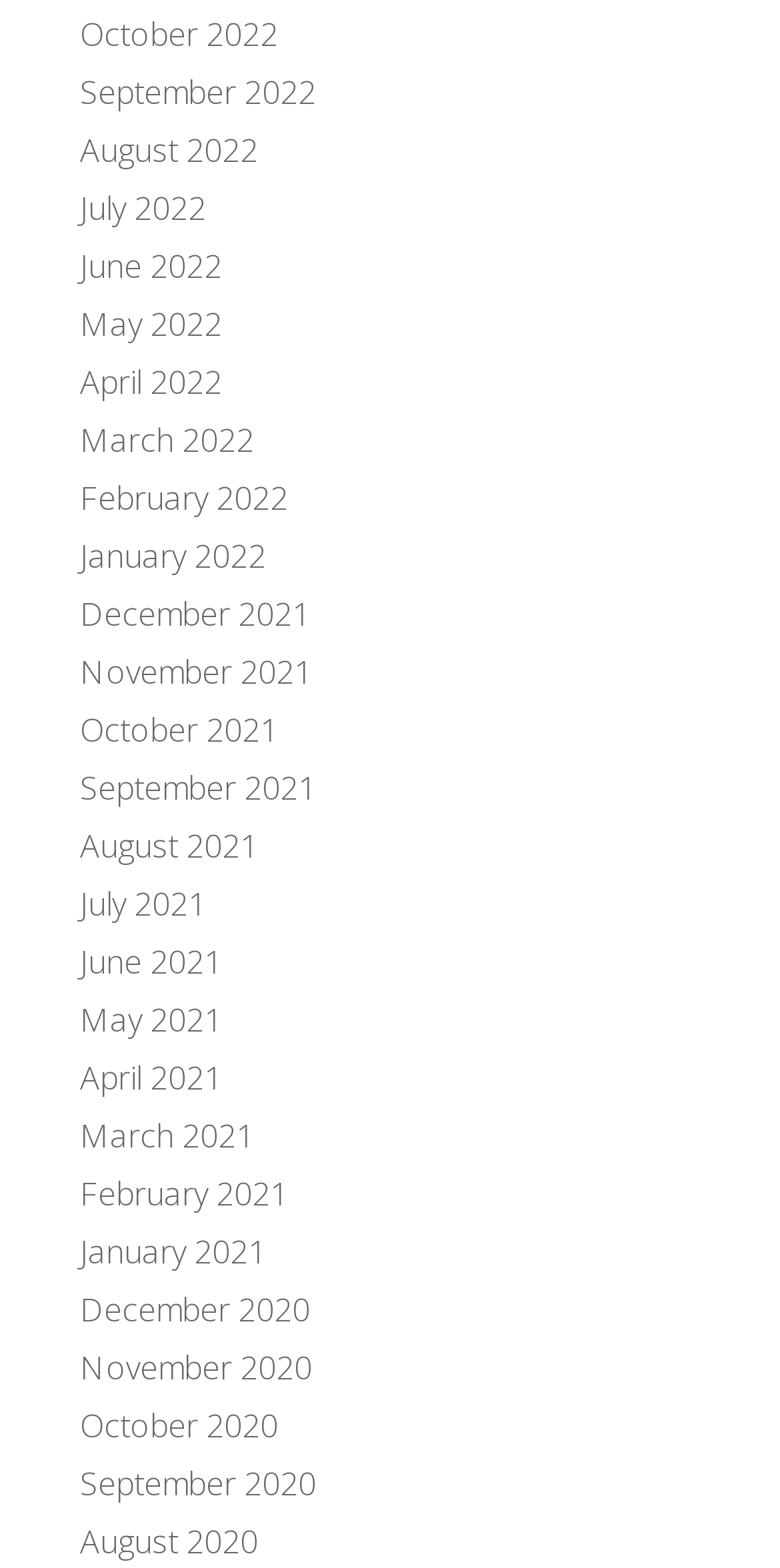What is the pattern of the month names?
Please answer using one word or phrase, based on the screenshot.

Monthly names in descending order